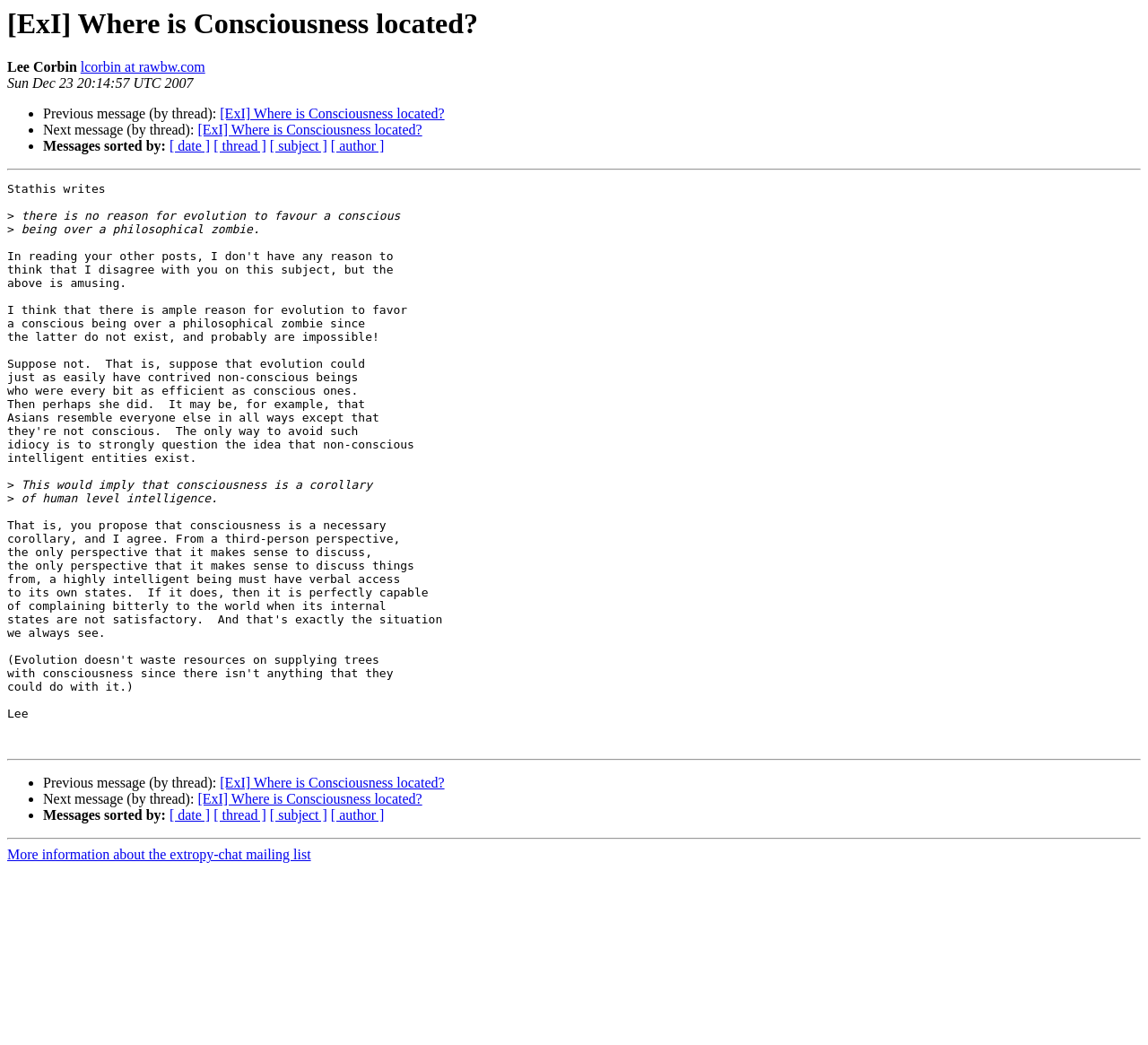Pinpoint the bounding box coordinates of the element that must be clicked to accomplish the following instruction: "Visit author's homepage". The coordinates should be in the format of four float numbers between 0 and 1, i.e., [left, top, right, bottom].

[0.07, 0.057, 0.179, 0.072]